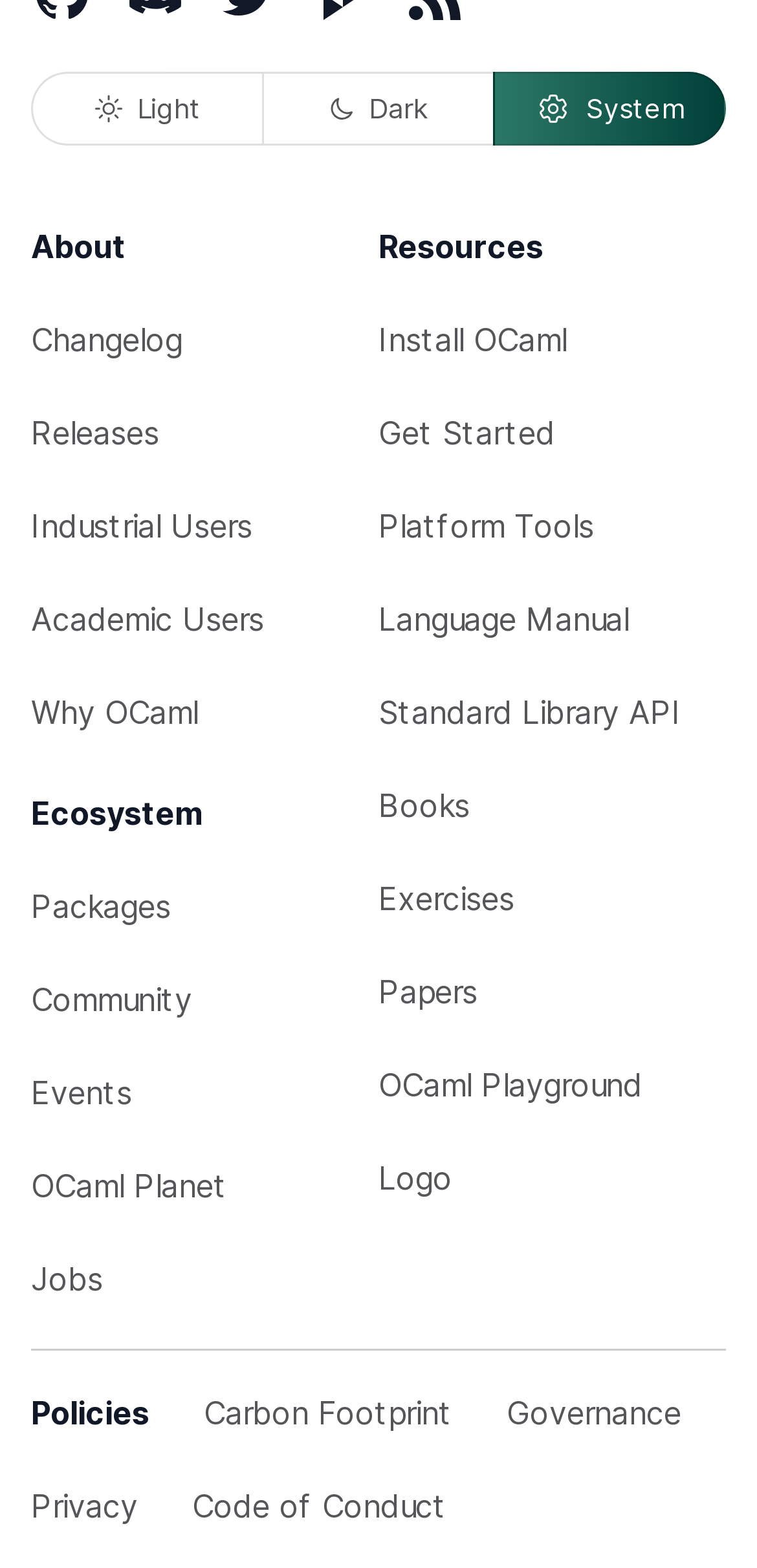Find the bounding box coordinates for the HTML element described as: "Standard Library API". The coordinates should consist of four float values between 0 and 1, i.e., [left, top, right, bottom].

[0.5, 0.425, 0.959, 0.484]